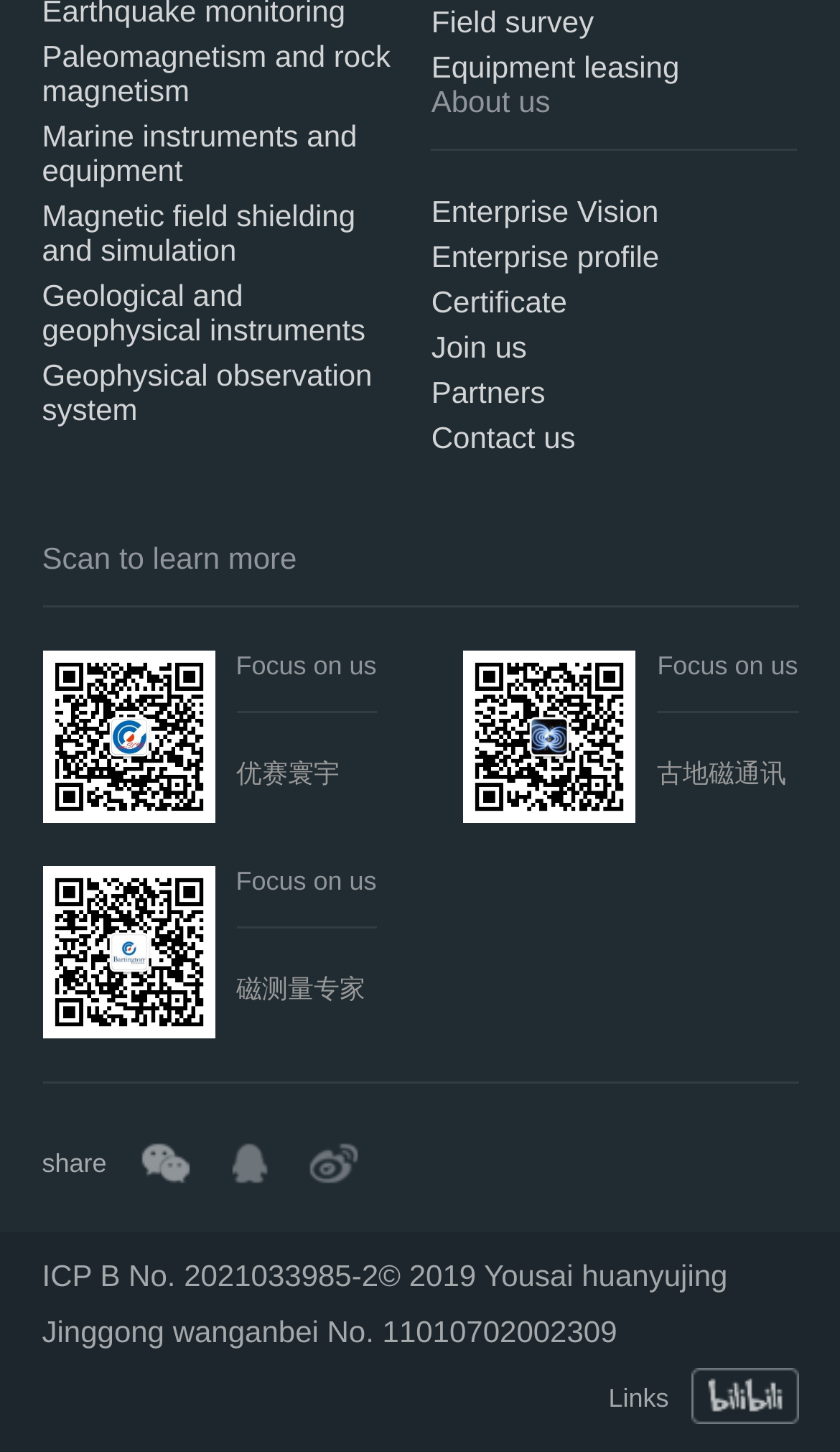Provide the bounding box coordinates for the area that should be clicked to complete the instruction: "Learn more about the company by clicking on About us".

[0.513, 0.058, 0.655, 0.082]